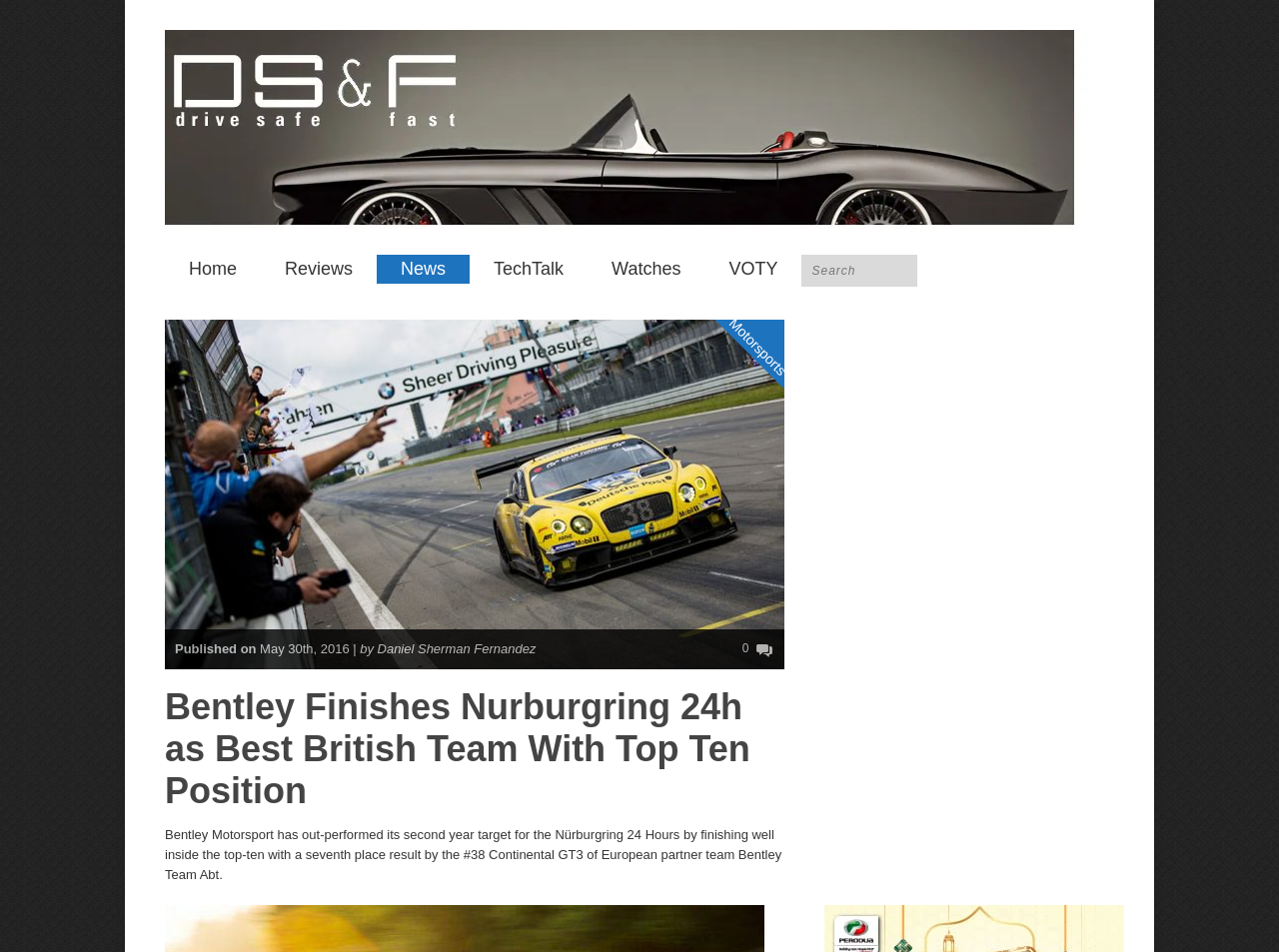What is the logo of the website? Examine the screenshot and reply using just one word or a brief phrase.

DSF.my